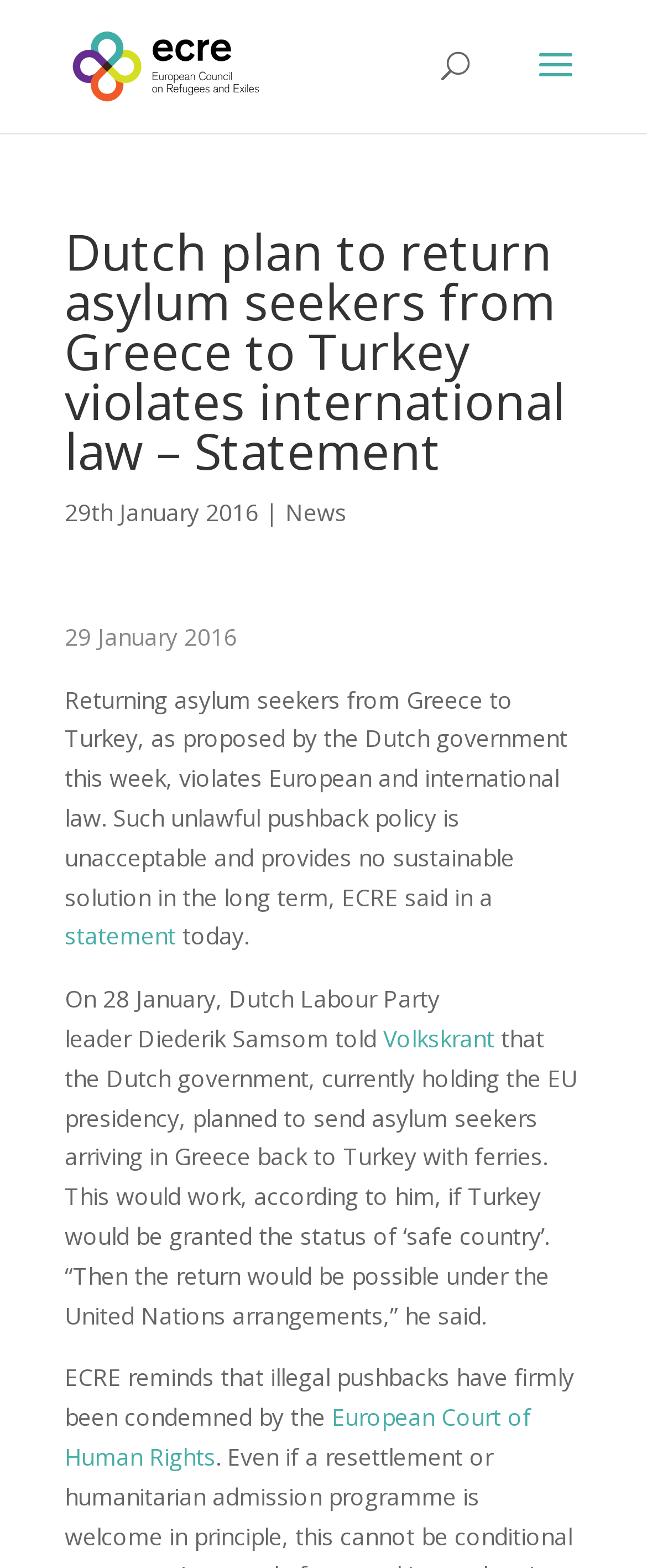Identify and provide the text of the main header on the webpage.

Dutch plan to return asylum seekers from Greece to Turkey violates international law – Statement